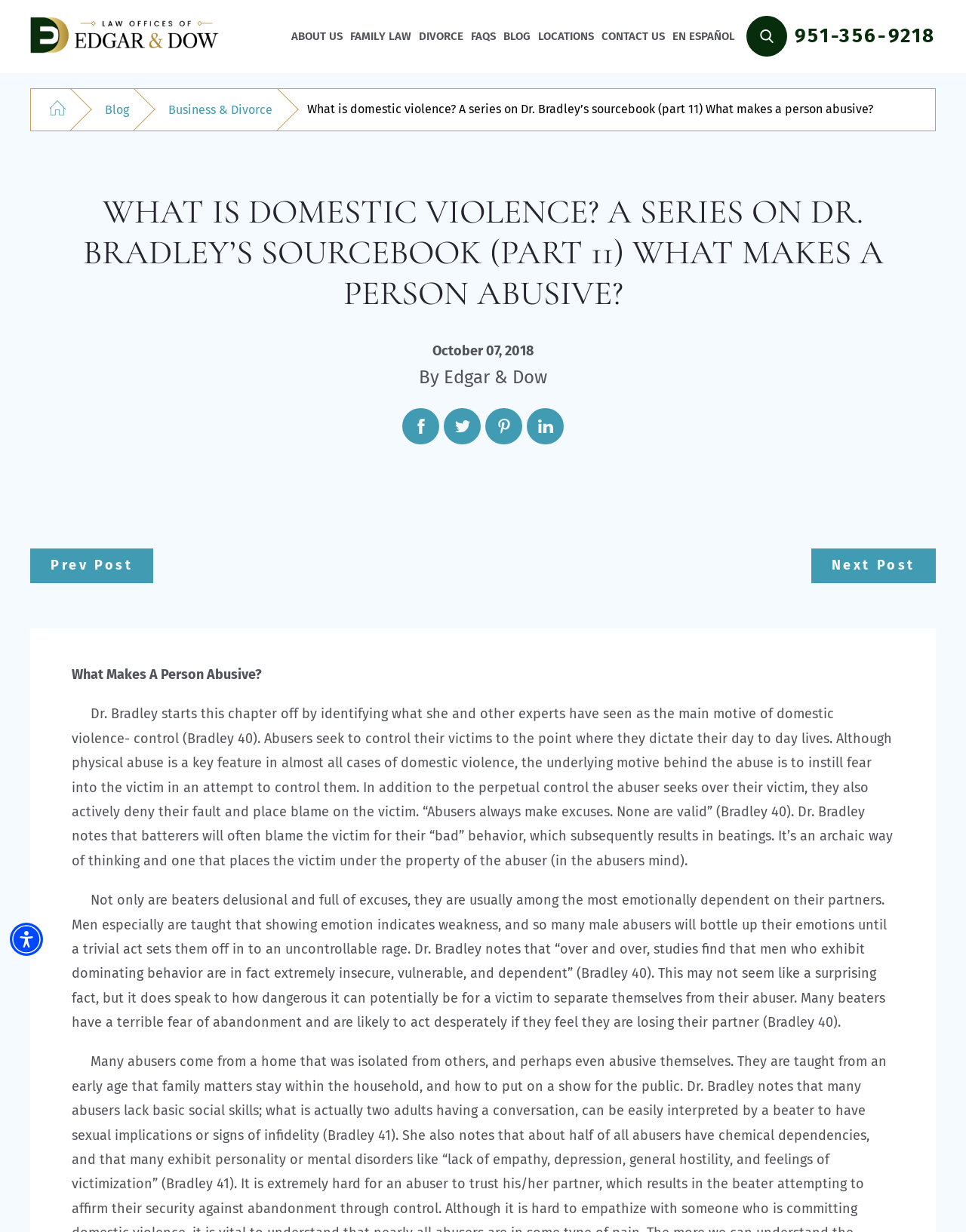Can you look at the image and give a comprehensive answer to the question:
What is a characteristic of batterers?

Dr. Bradley notes that batterers are usually among the most emotionally dependent on their partners, and they have a terrible fear of abandonment and are likely to act desperately if they feel they are losing their partner.